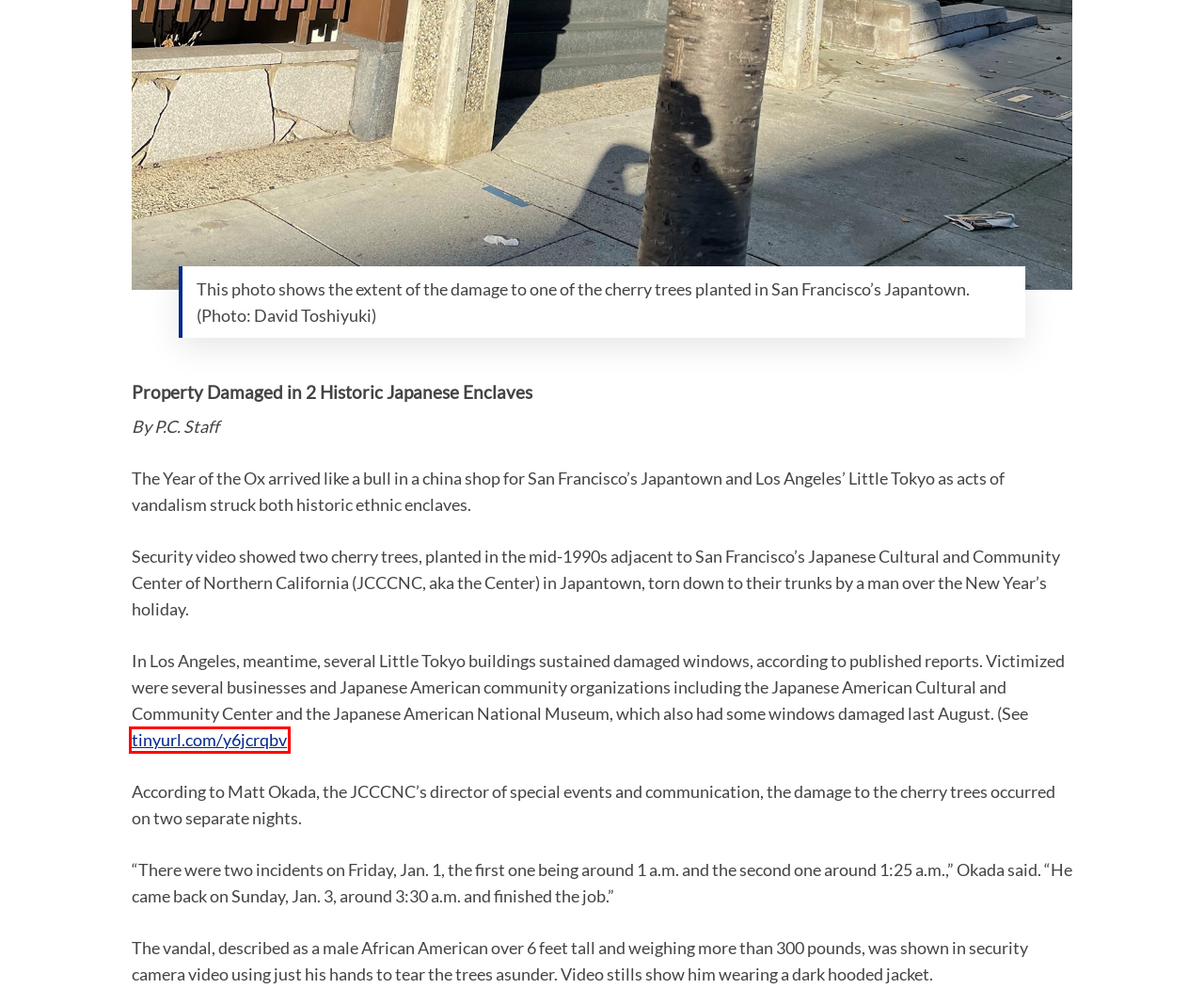A screenshot of a webpage is given, featuring a red bounding box around a UI element. Please choose the webpage description that best aligns with the new webpage after clicking the element in the bounding box. These are the descriptions:
A. News – Pacific Citizen
B. Legal-Ease – Pacific Citizen
C. JANM Windows Smashed by Vandal – Pacific Citizen
D. National – Pacific Citizen
E. Executive Director – Pacific Citizen
F. About – Pacific Citizen
G. Weekly Digest – Pacific Citizen
H. Youth – Pacific Citizen

C